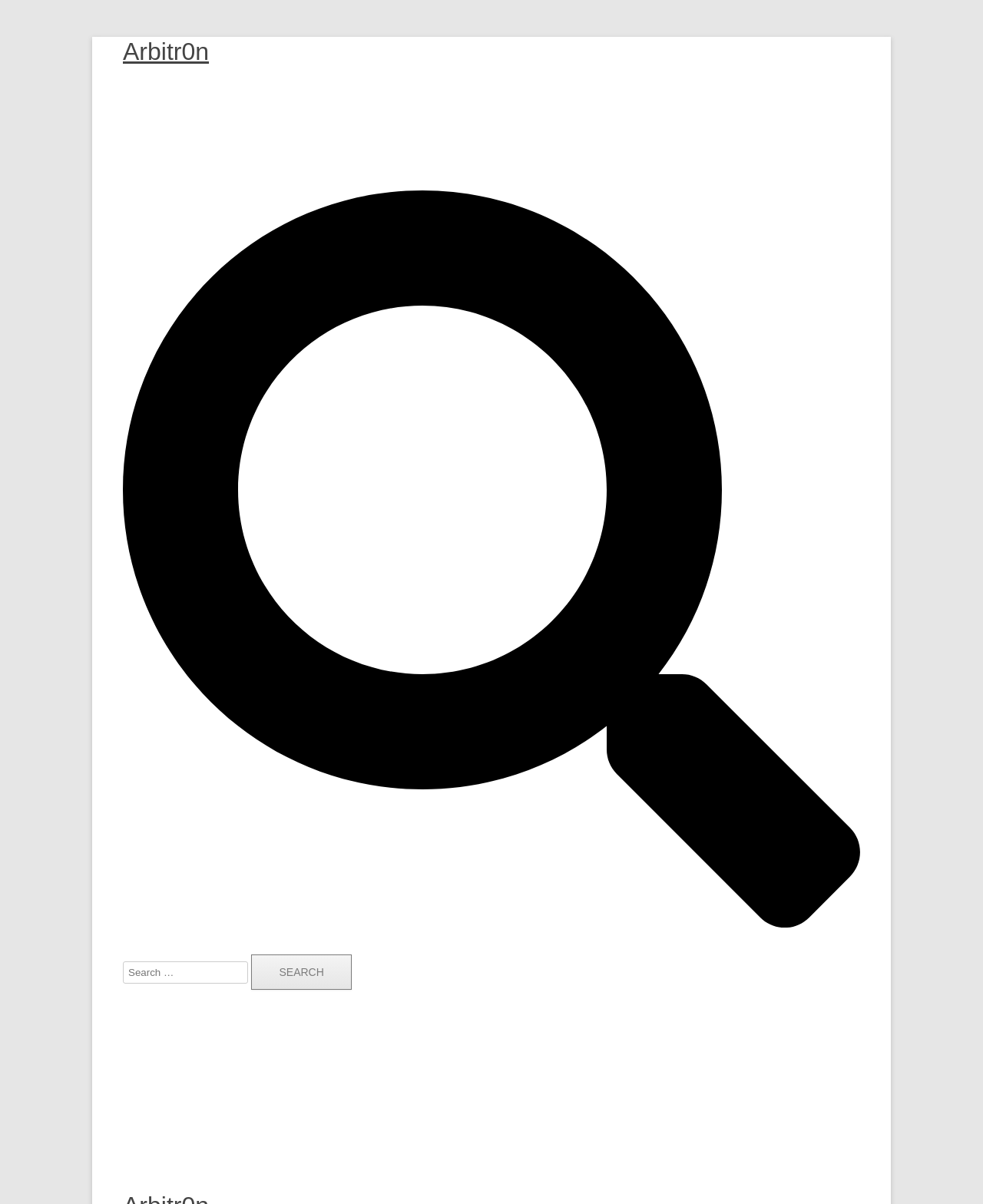Using a single word or phrase, answer the following question: 
What is the text above the search box?

Search for: